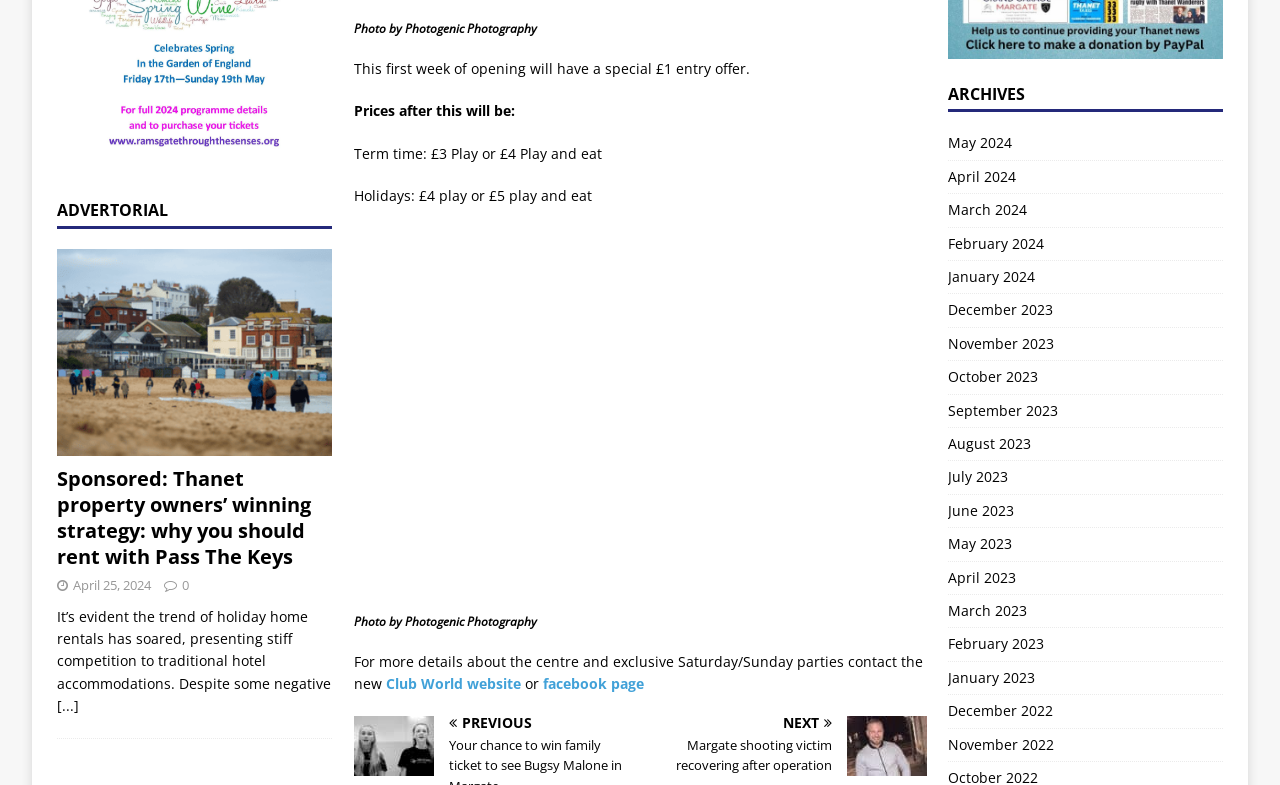Please identify the bounding box coordinates of the region to click in order to complete the task: "Check the 'facebook page'". The coordinates must be four float numbers between 0 and 1, specified as [left, top, right, bottom].

[0.424, 0.859, 0.503, 0.883]